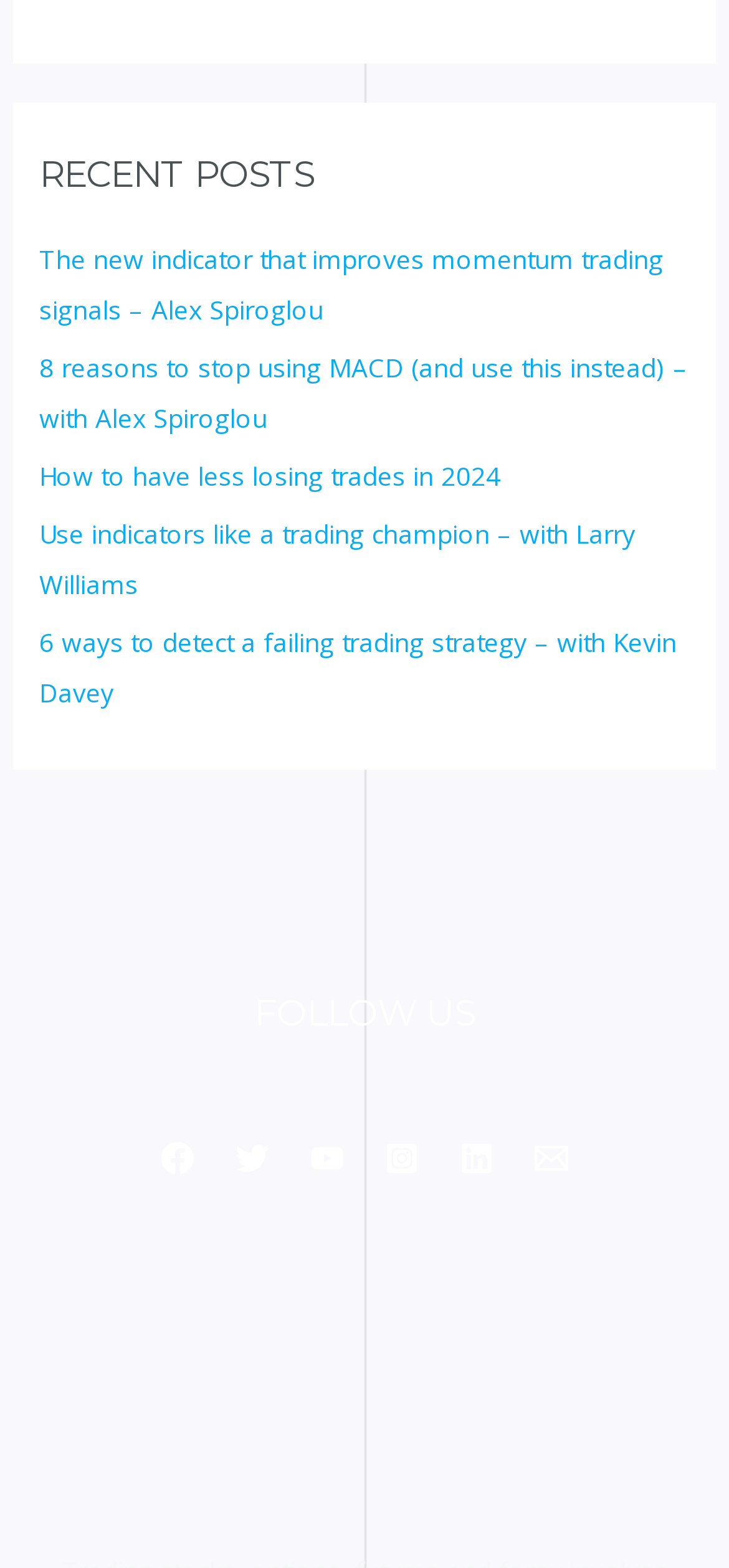What is the text of the first recent post link?
Give a comprehensive and detailed explanation for the question.

I looked at the first link element under the navigation element with the text 'Recent Posts' and found that its text is 'The new indicator that improves momentum trading signals – Alex Spiroglou'.